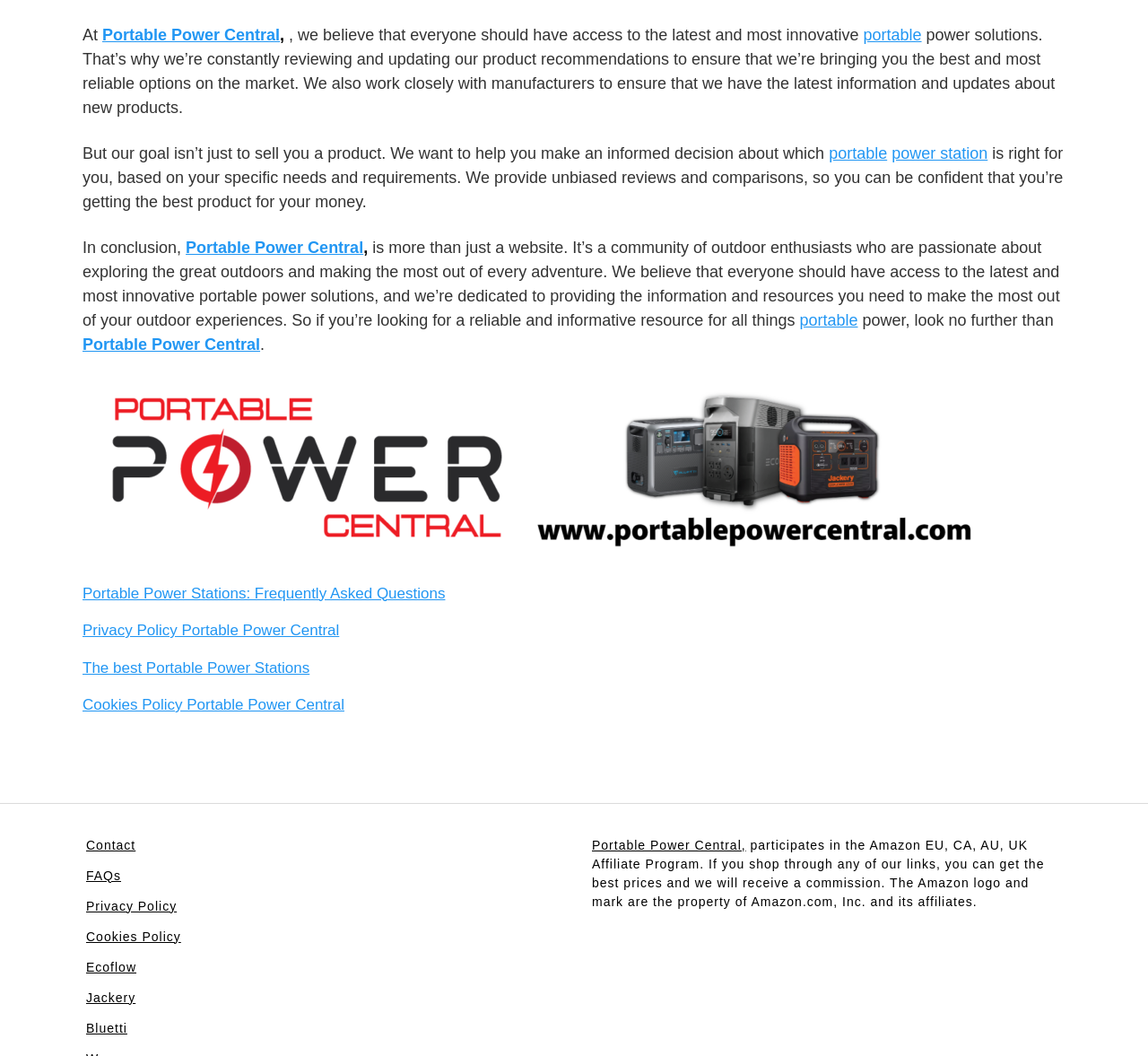Please study the image and answer the question comprehensively:
What is the relationship between Portable Power Central and Amazon?

According to the text, Portable Power Central participates in the Amazon EU, CA, AU, UK Affiliate Program, which means that if users shop through their links, they can get the best prices and Portable Power Central will receive a commission.